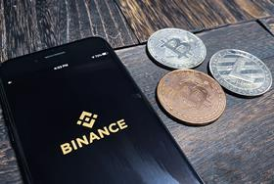Please provide a one-word or short phrase answer to the question:
How many cryptocurrencies are surrounding the phone?

Three